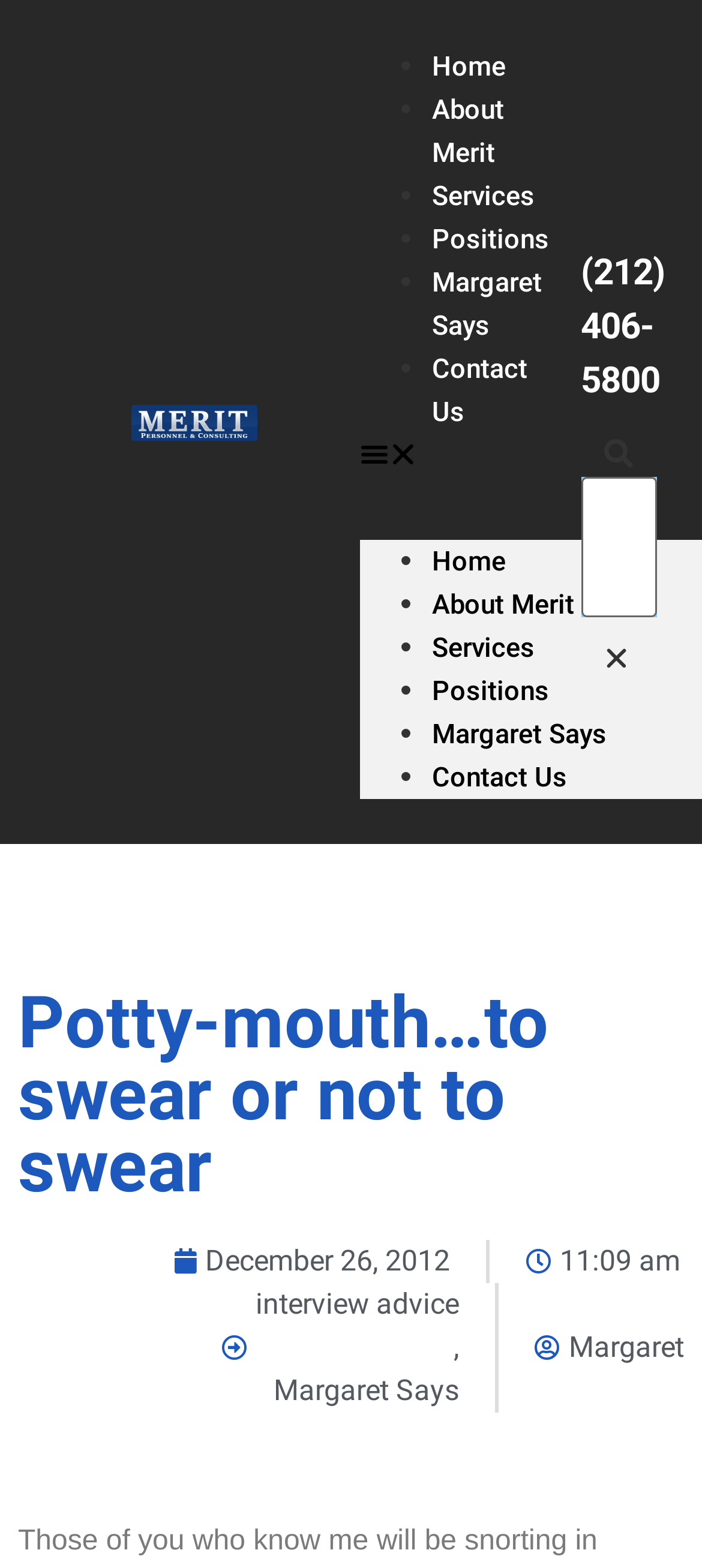Please determine the bounding box coordinates for the element that should be clicked to follow these instructions: "Click the 'About Merit' link".

[0.615, 0.014, 0.718, 0.154]